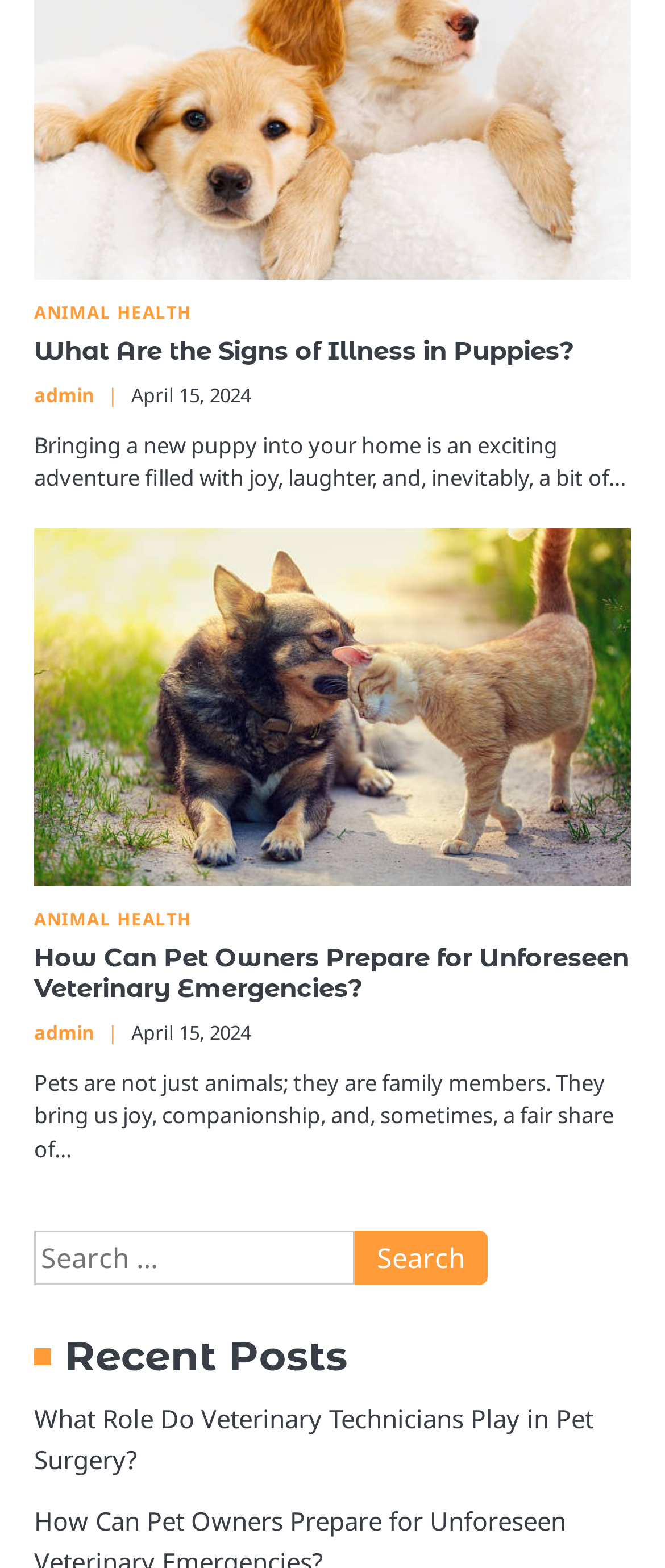Pinpoint the bounding box coordinates of the area that must be clicked to complete this instruction: "View 'What Role Do Veterinary Technicians Play in Pet Surgery?'".

[0.051, 0.893, 0.892, 0.941]